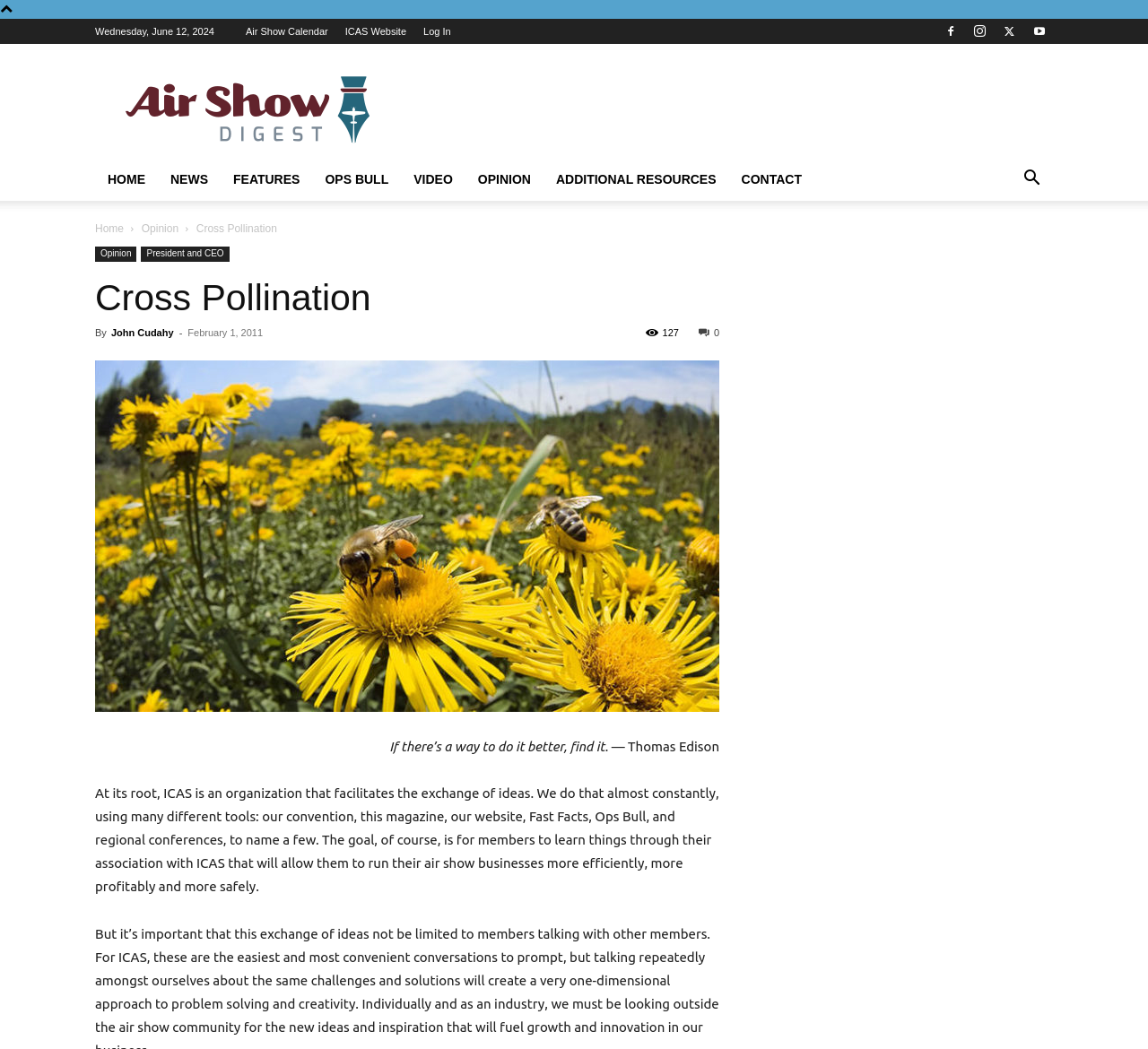Locate the bounding box of the UI element described by: "Air Show Calendar" in the given webpage screenshot.

[0.214, 0.025, 0.286, 0.035]